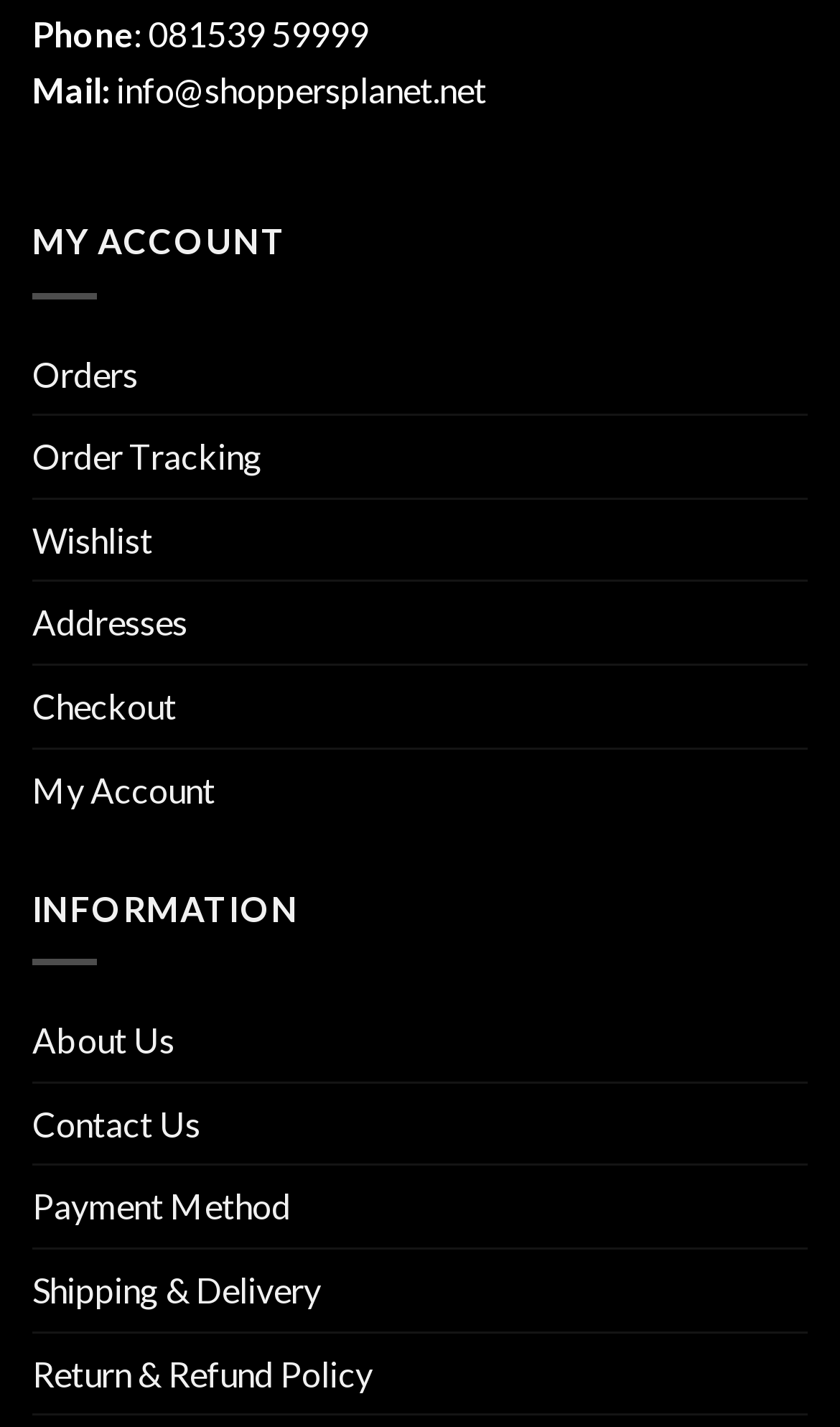Find the bounding box coordinates for the area you need to click to carry out the instruction: "contact us". The coordinates should be four float numbers between 0 and 1, indicated as [left, top, right, bottom].

[0.038, 0.759, 0.238, 0.816]